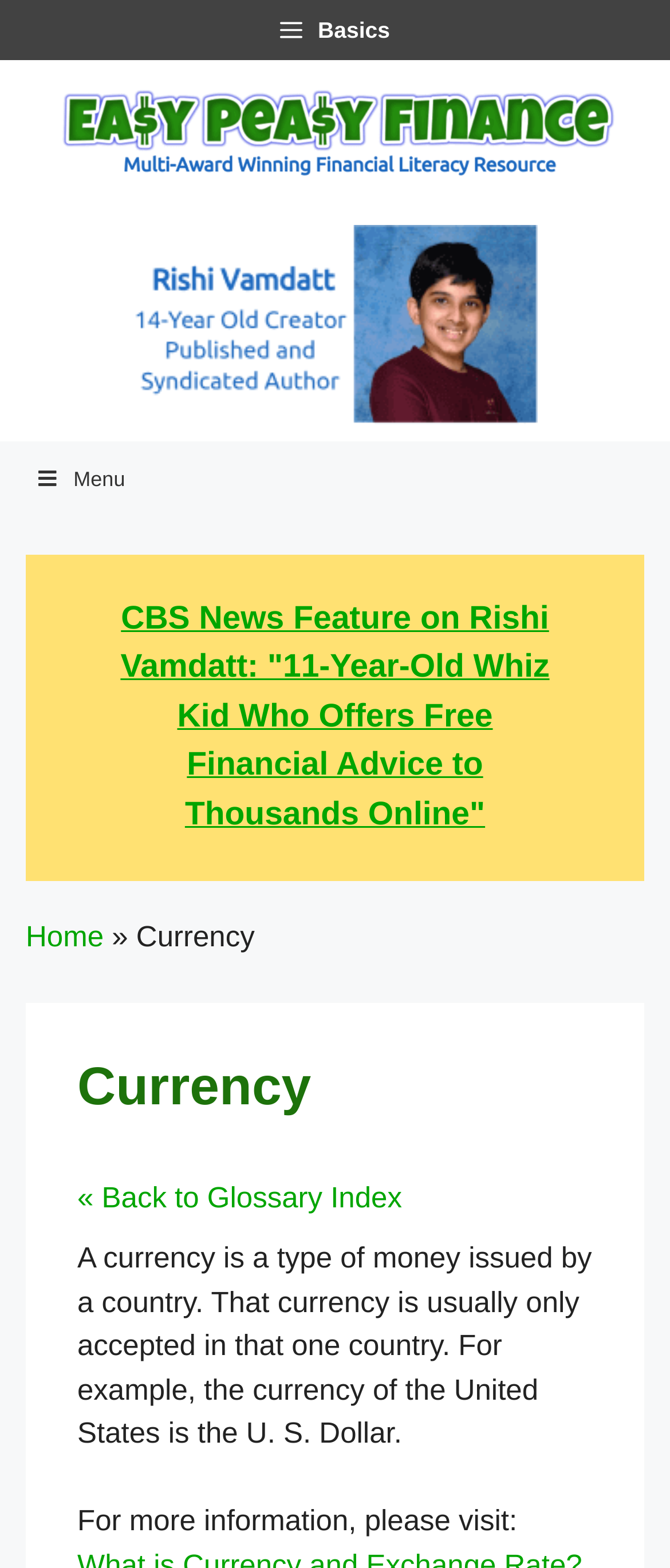Provide the bounding box for the UI element matching this description: "« Back to Glossary Index".

[0.115, 0.75, 0.885, 0.778]